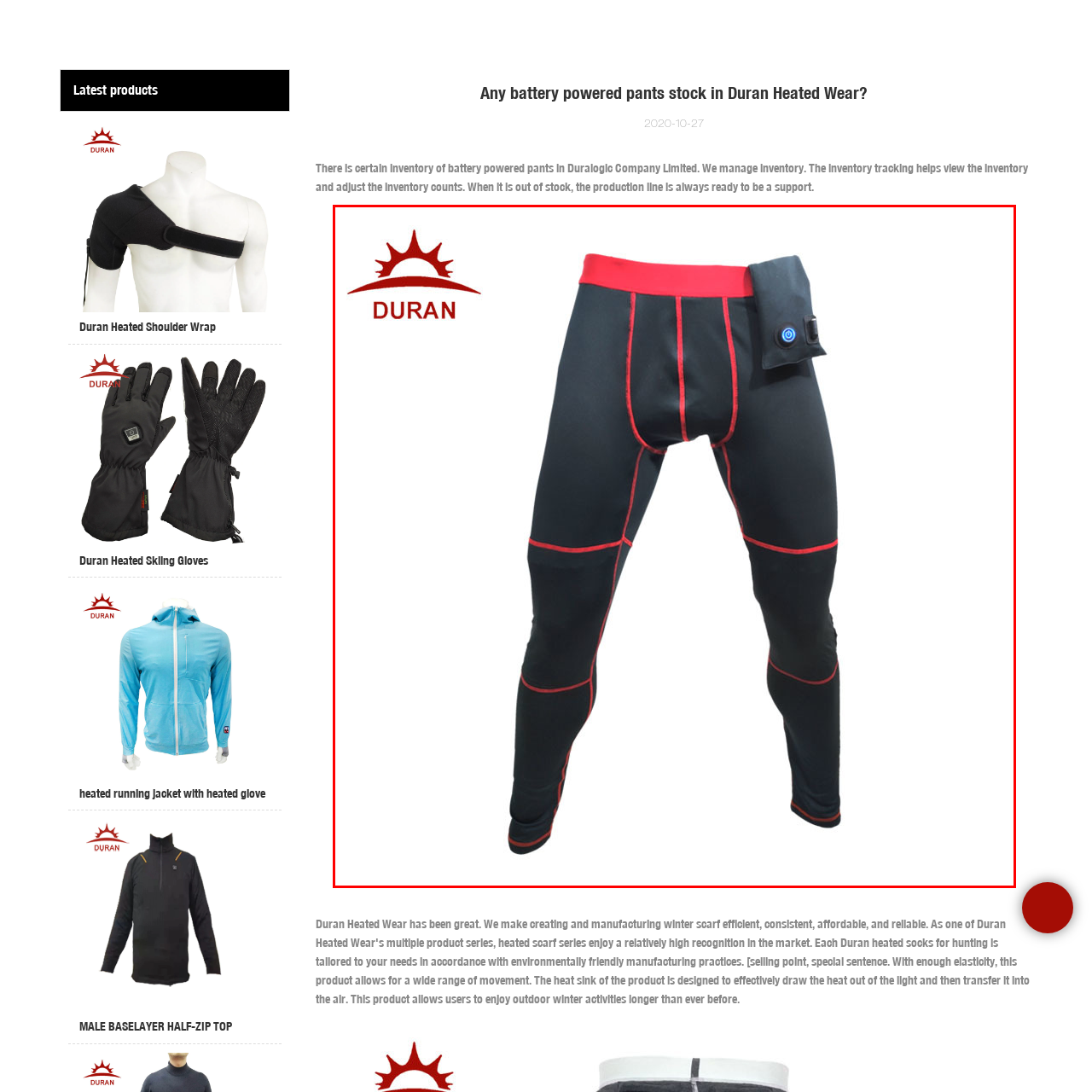What is the purpose of the detachable battery pack?
Analyze the image surrounded by the red bounding box and answer the question in detail.

The detachable battery pack is attached to the waist of the pants, and its purpose can be inferred as providing warmth, as the pants are designed to offer comfort and warmth, making it ideal for cold weather activities.